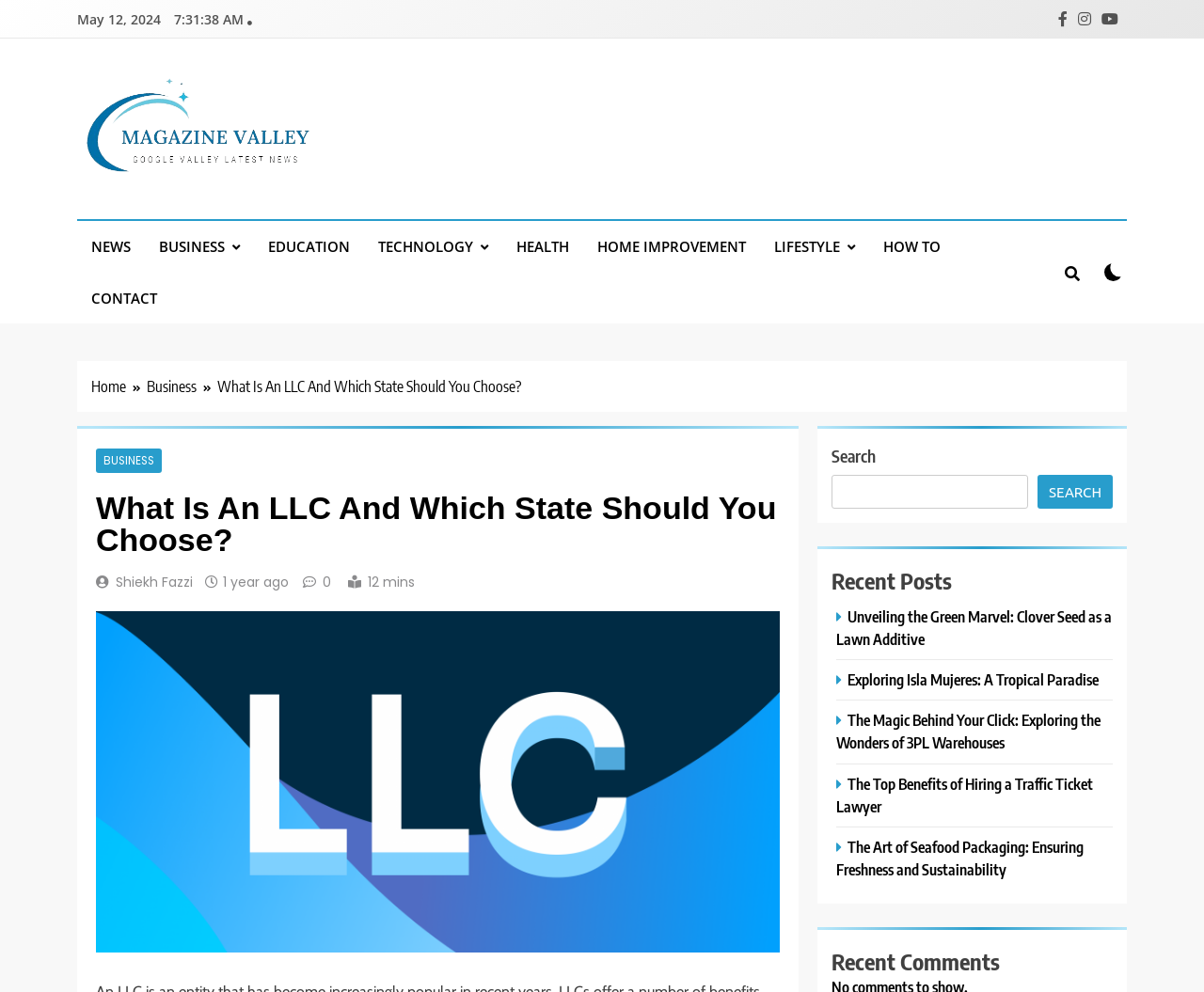Locate the bounding box coordinates of the element I should click to achieve the following instruction: "Check the checkbox".

[0.917, 0.265, 0.932, 0.284]